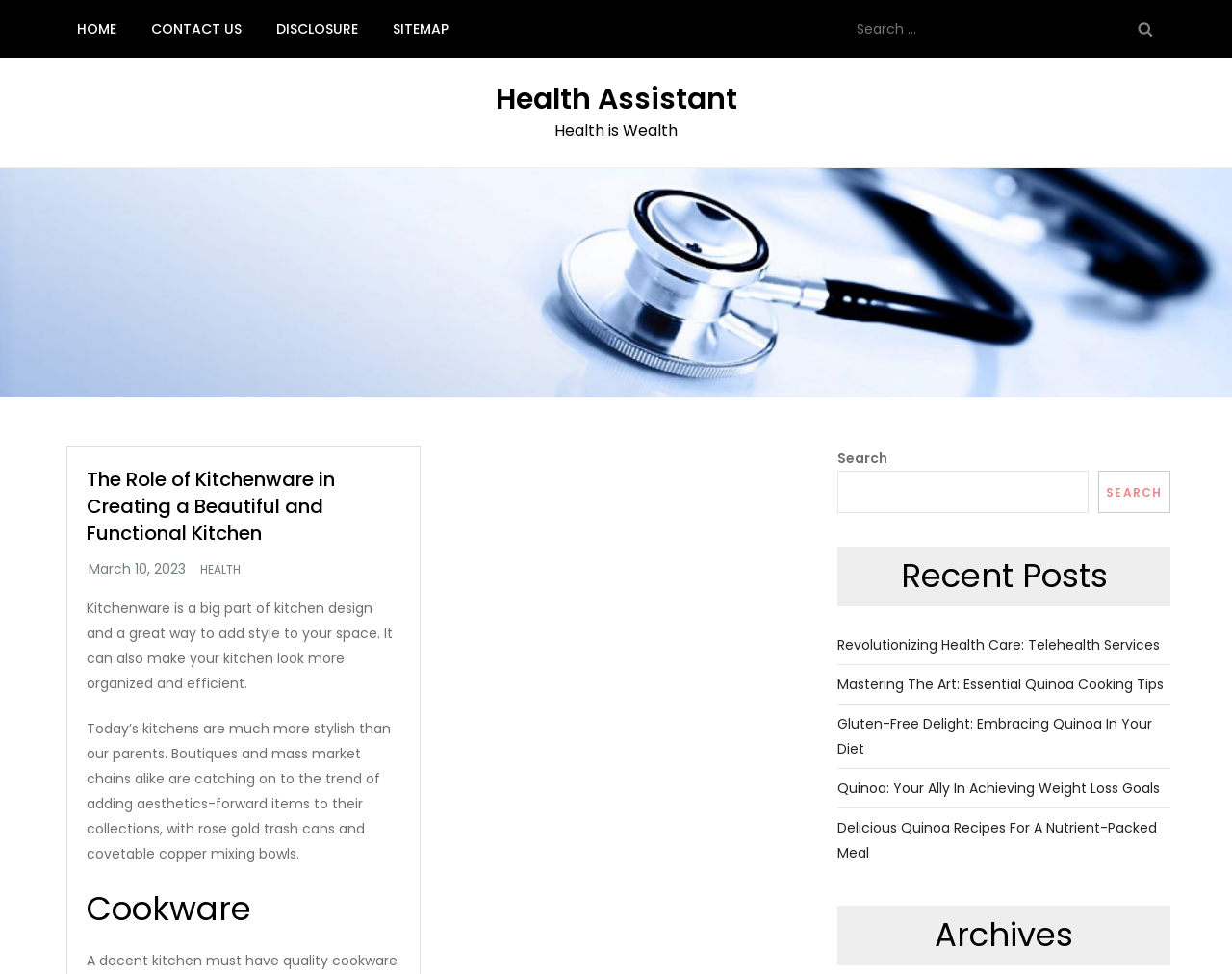What type of kitchenware is mentioned in the article? From the image, respond with a single word or brief phrase.

Rose gold trash cans and copper mixing bowls